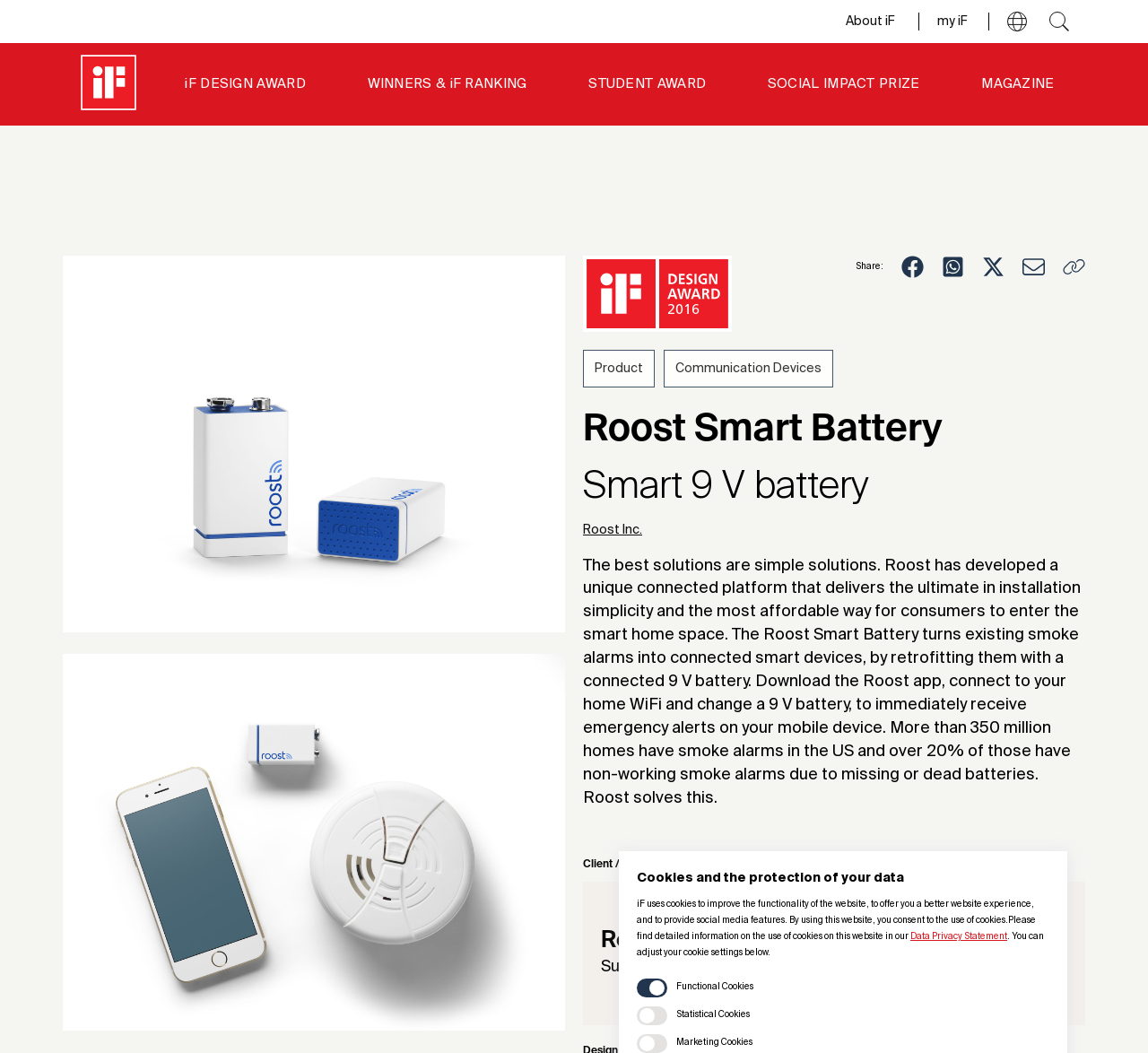Please determine the bounding box coordinates of the area that needs to be clicked to complete this task: 'read about Callaway Rogue'. The coordinates must be four float numbers between 0 and 1, formatted as [left, top, right, bottom].

None